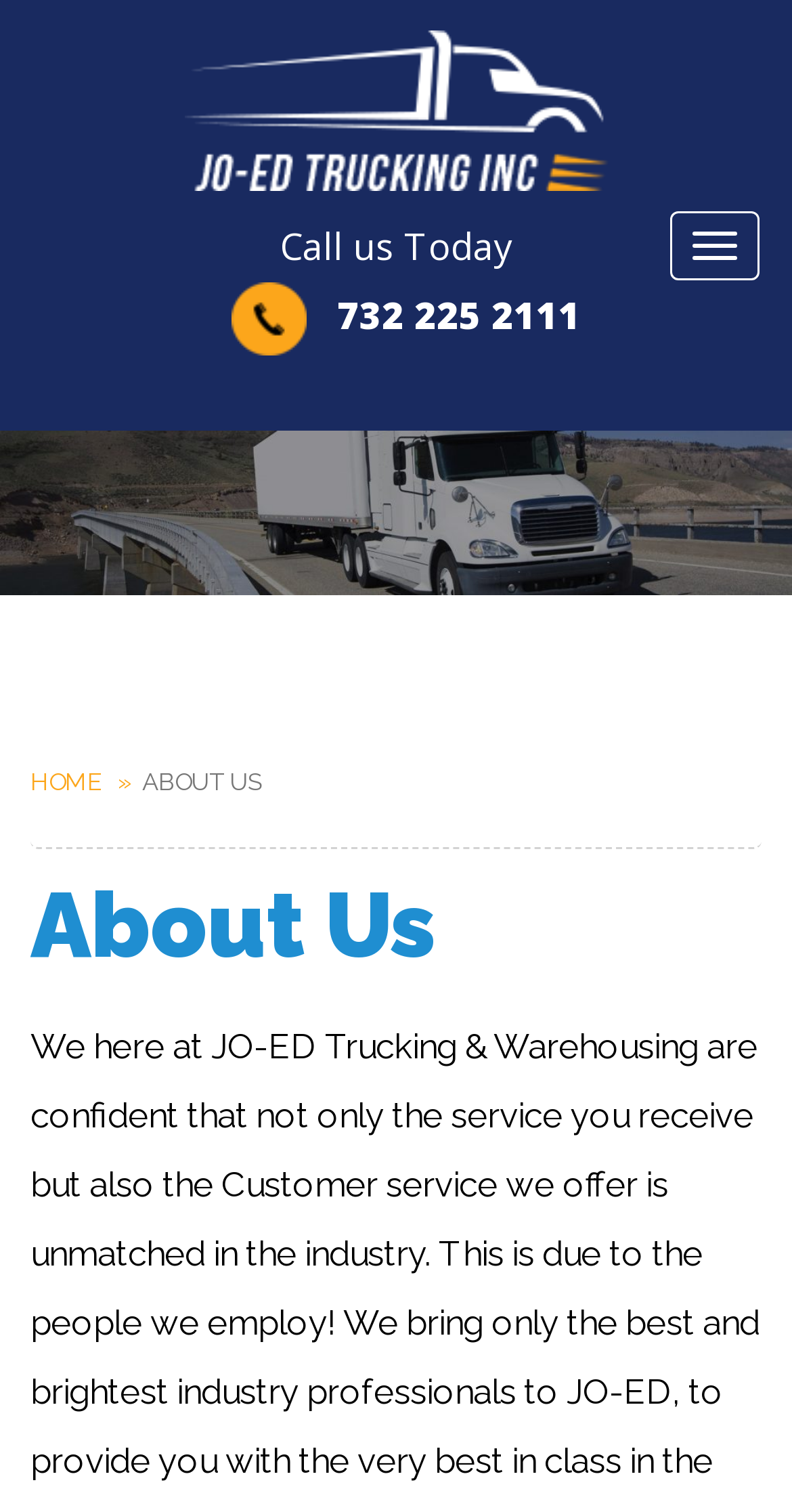Please provide a comprehensive response to the question based on the details in the image: What is the name of the company?

I found the company name by looking at the link at the top of the page with the text 'JO-ED Trucking Inc.' and the adjacent image with the same text, which suggests that this is the name of the company.